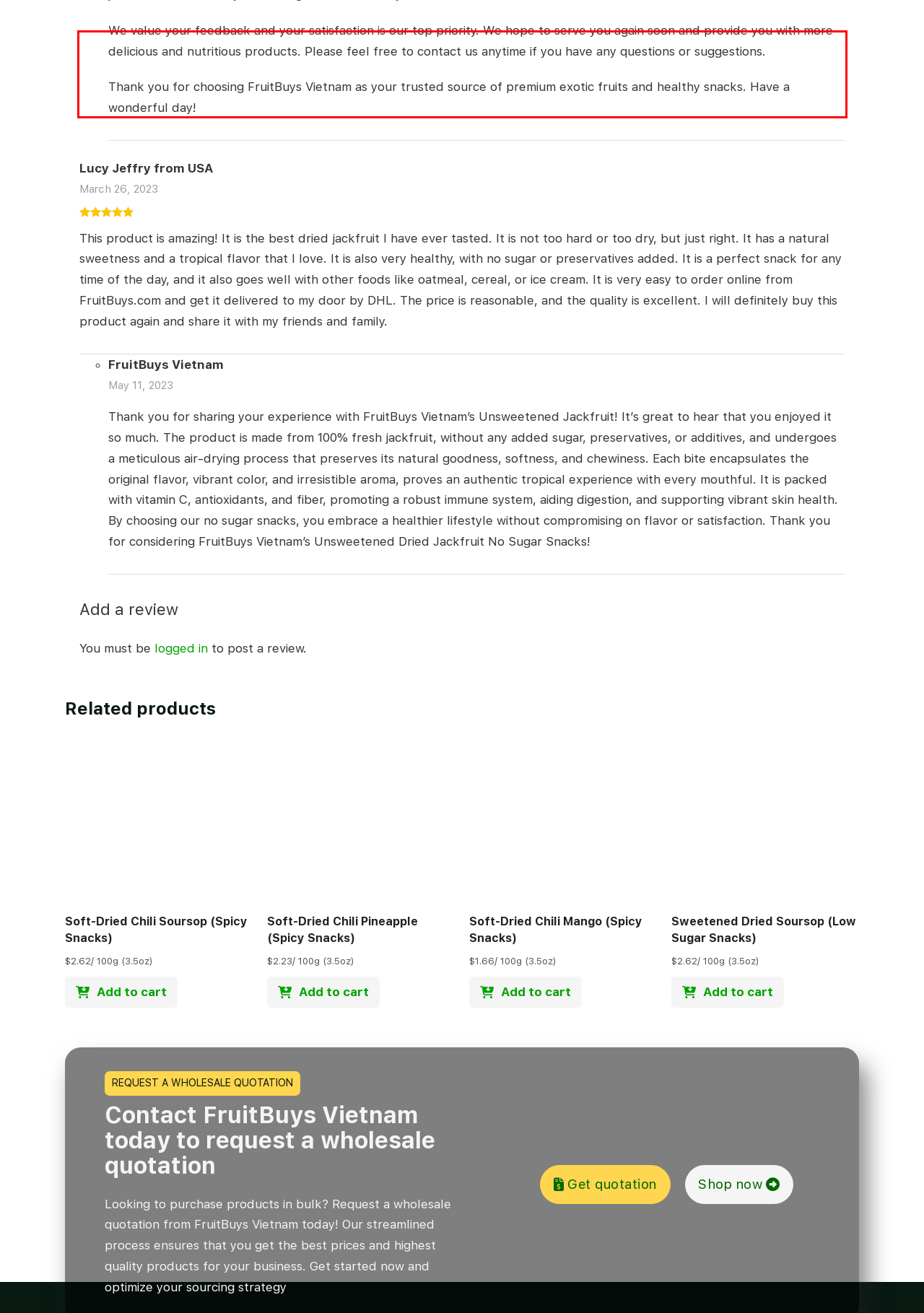View the screenshot of the webpage and identify the UI element surrounded by a red bounding box. Extract the text contained within this red bounding box.

Our Unsweetened Dried Jackfruit No Sugar Snacks are not only tasty but also healthy. By choosing our no-sugar snacks, you can reap the nutritional benefits of jackfruit without worrying about the harmful effects of sugar. Our product has only 95 calories, 0.5g of total fat, 21g of total carbohydrates, 17g of sugars, and 1g of protein per 28g (1 oz) serving. It is also rich in vitamin C, antioxidants, and fiber.